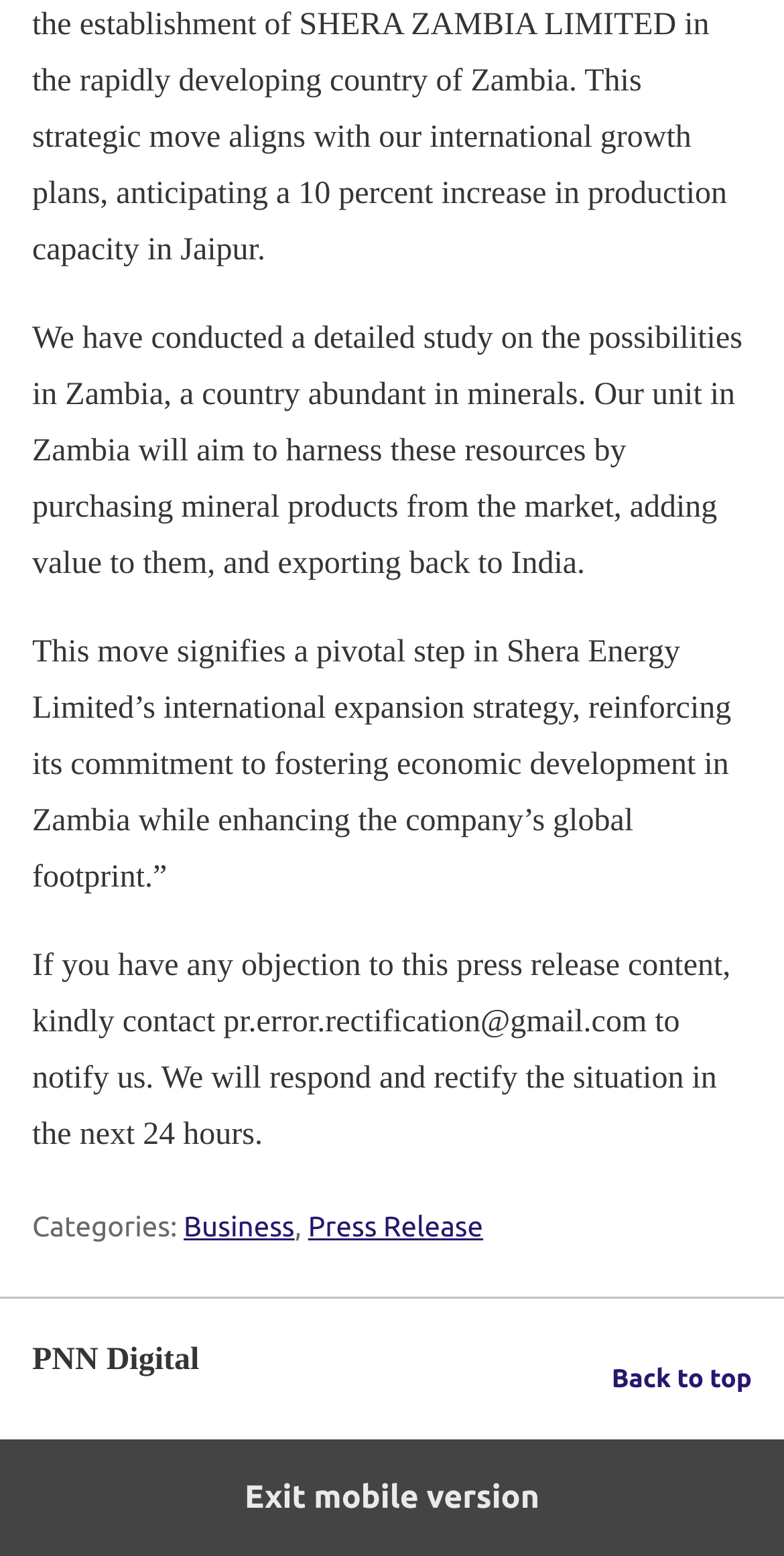Find the bounding box coordinates for the HTML element described in this sentence: "Business". Provide the coordinates as four float numbers between 0 and 1, in the format [left, top, right, bottom].

[0.234, 0.777, 0.376, 0.798]